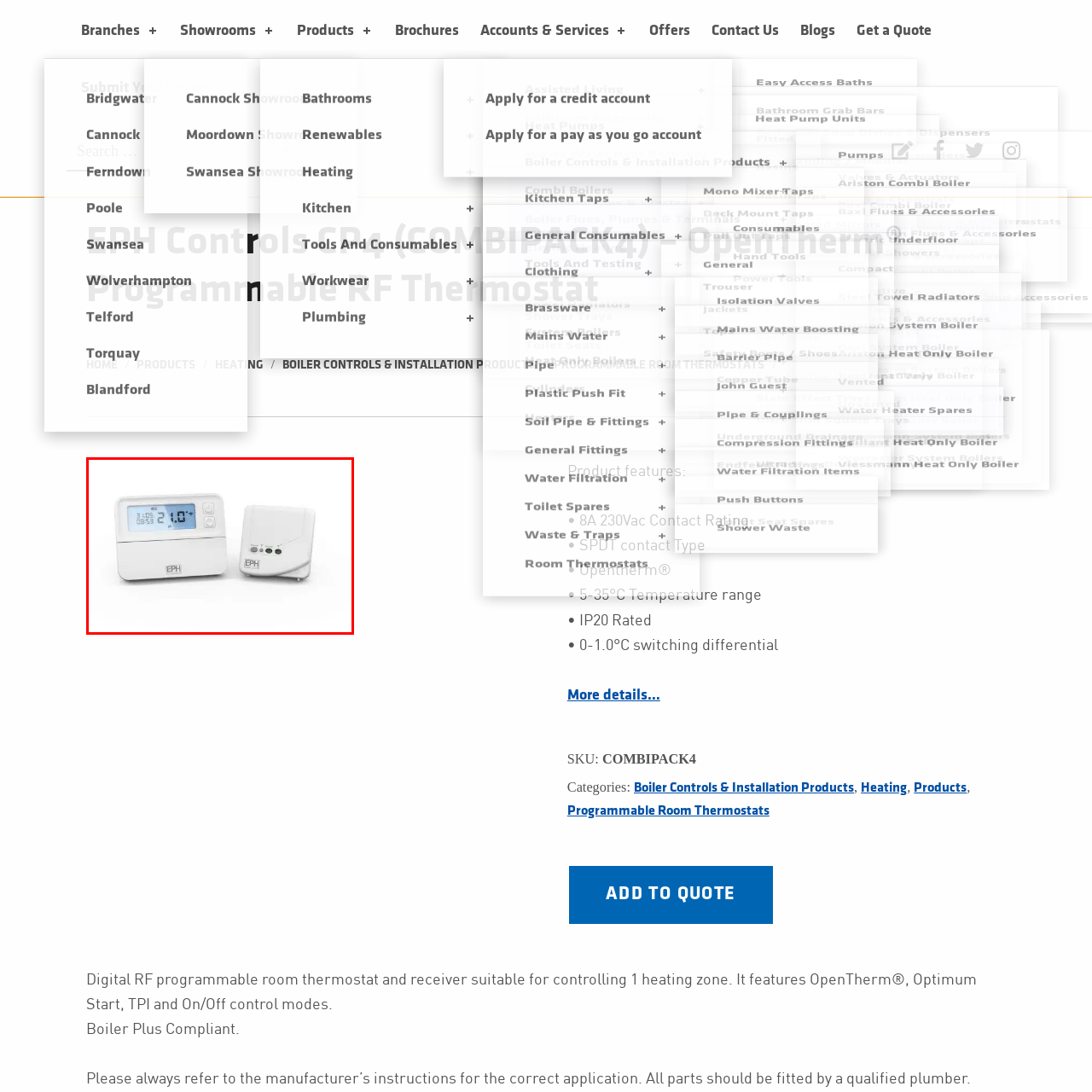Observe the section highlighted in yellow, How many heating zones can the CP4 control? 
Please respond using a single word or phrase.

One